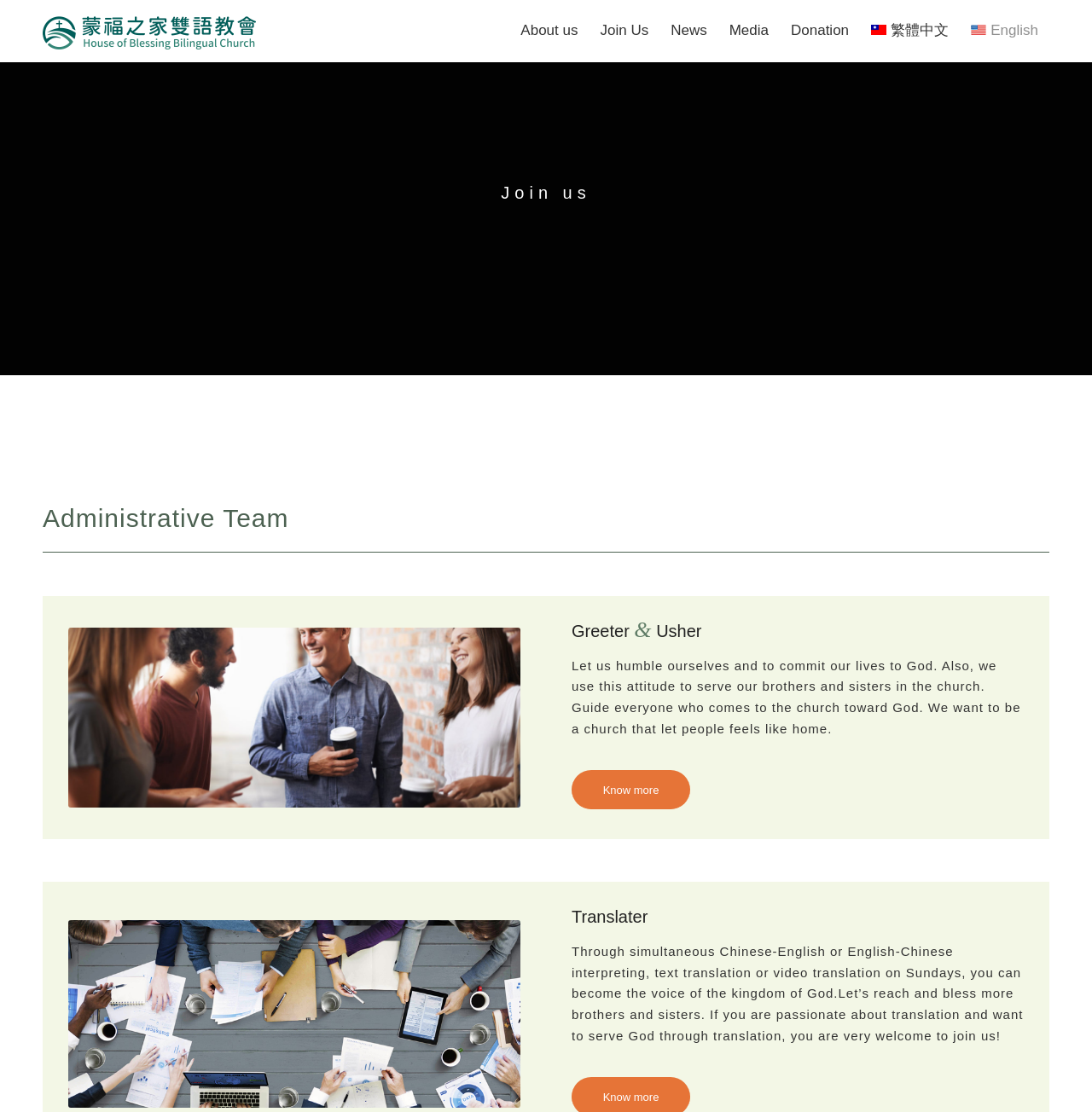Please determine the bounding box coordinates for the element that should be clicked to follow these instructions: "Click the 'About us' link".

[0.467, 0.0, 0.539, 0.056]